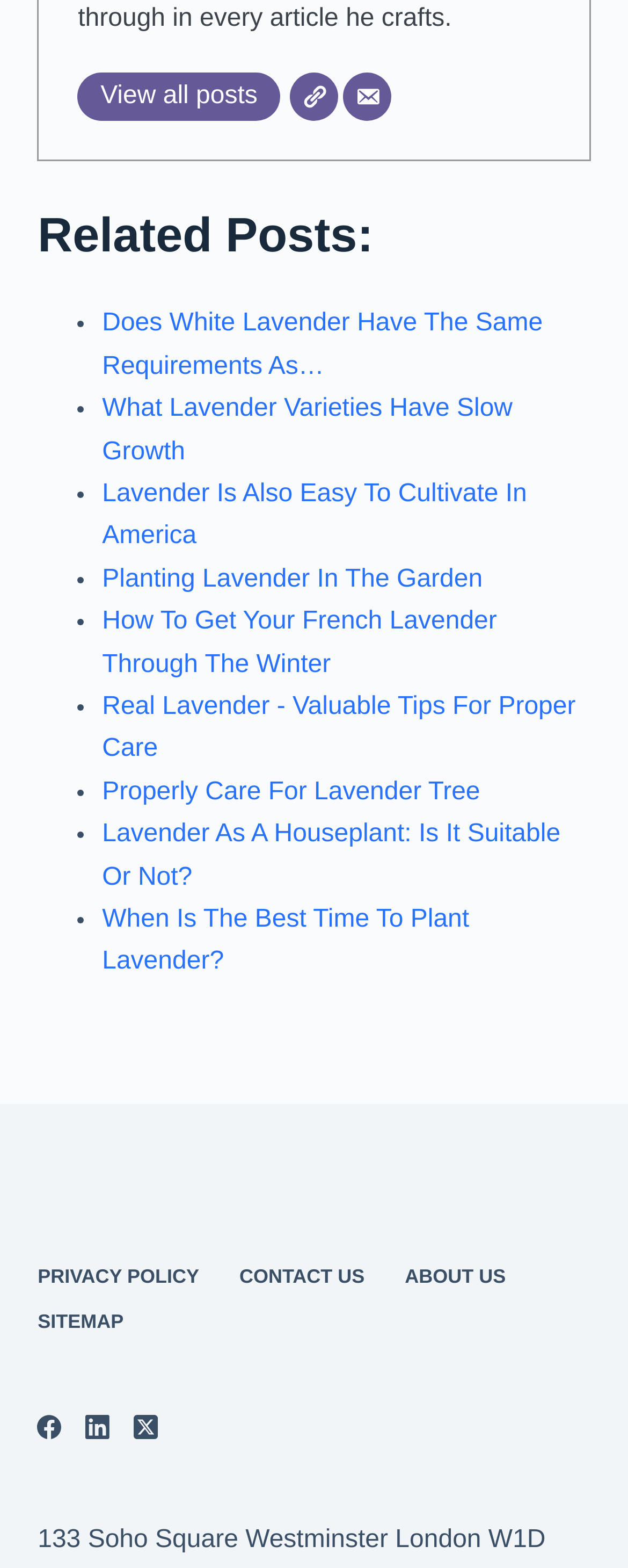Predict the bounding box for the UI component with the following description: "Contact us".

[0.349, 0.806, 0.613, 0.822]